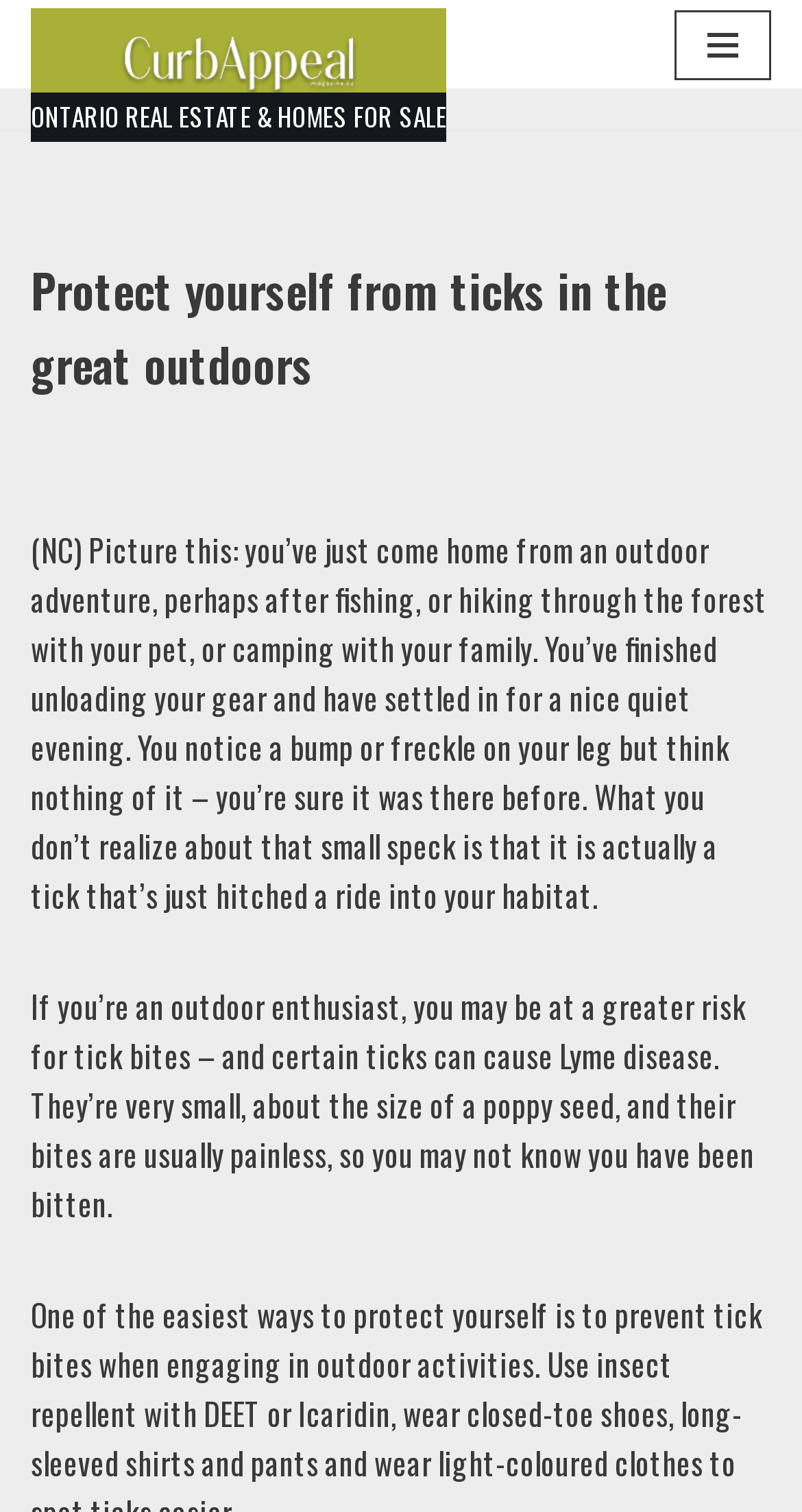Please find the bounding box coordinates in the format (top-left x, top-left y, bottom-right x, bottom-right y) for the given element description. Ensure the coordinates are floating point numbers between 0 and 1. Description: Skip to content

[0.0, 0.044, 0.077, 0.071]